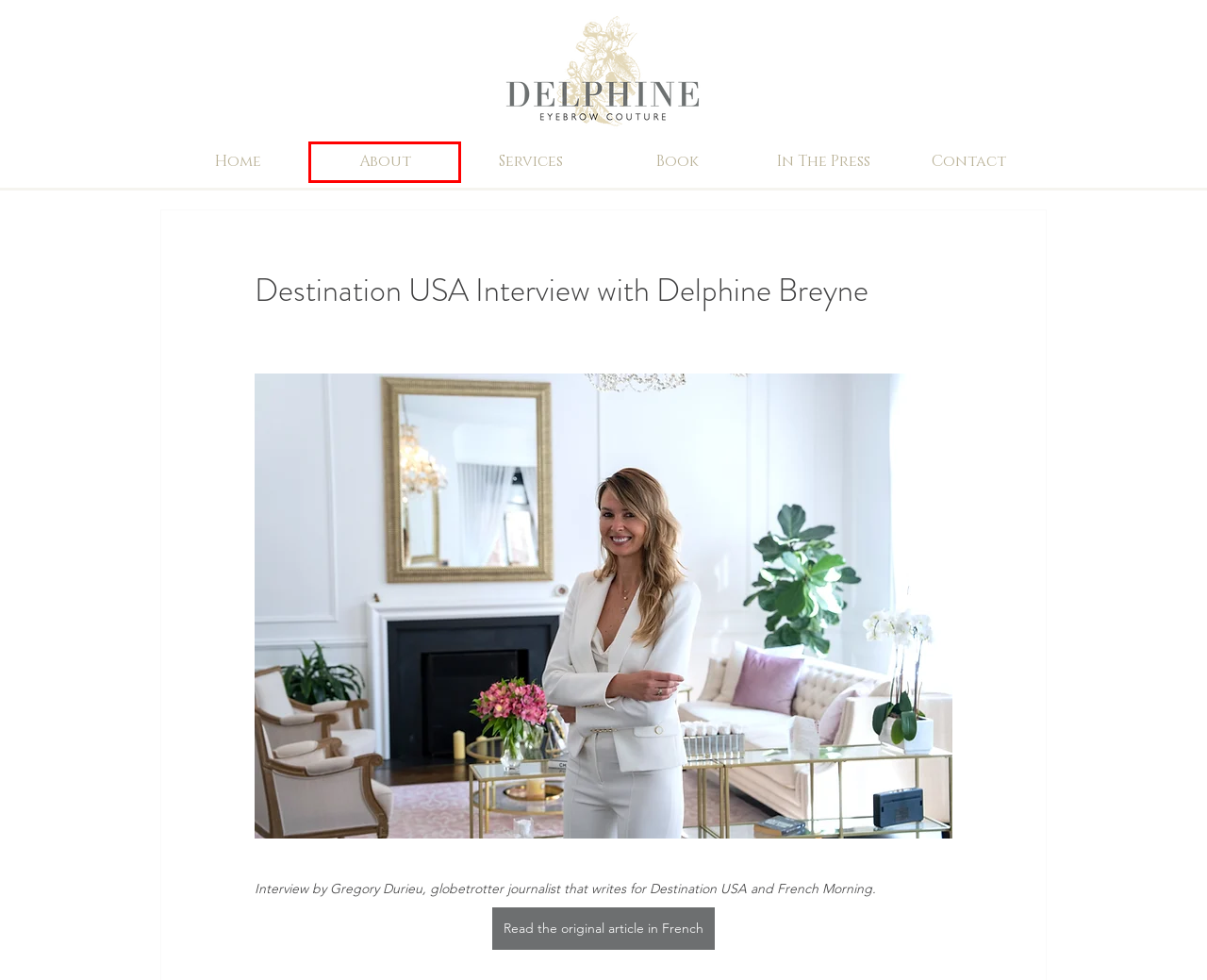You have a screenshot of a webpage with a red bounding box around a UI element. Determine which webpage description best matches the new webpage that results from clicking the element in the bounding box. Here are the candidates:
A. Vogue: Microblading Can Help You Achieve the Brows of Your Dreams
B. Home | Delphine Eyebrow Couture
C. Contact | Delphine Eyebrow Couture
D. Privacy Policy | Delphine Eyebrow Couture
E. In The Press | Delphine Eyebrow Couture
F. About Delphine Breyne | Delphine Eyebrow Couture
G. Microblading Servies | Delphine Eyebrow Couture
H. International Women’s Day Q&A with Delphine Breyne

F